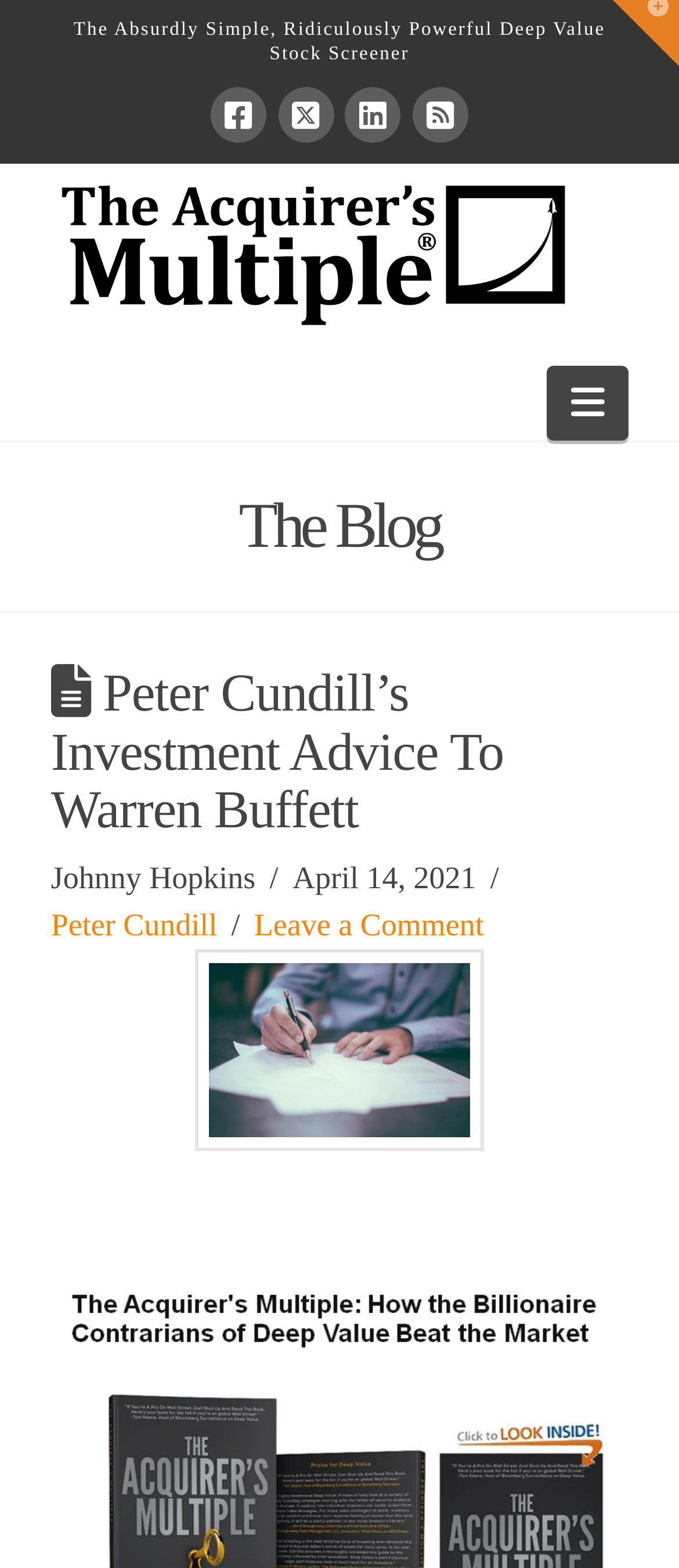How many social media links are there?
Could you please answer the question thoroughly and with as much detail as possible?

I found the answer by counting the number of 'link' elements with social media platform names, such as 'Facebook', 'Twitter', 'LinkedIn', and 'RSS'. There are four such elements, indicating that there are four social media links on the page.